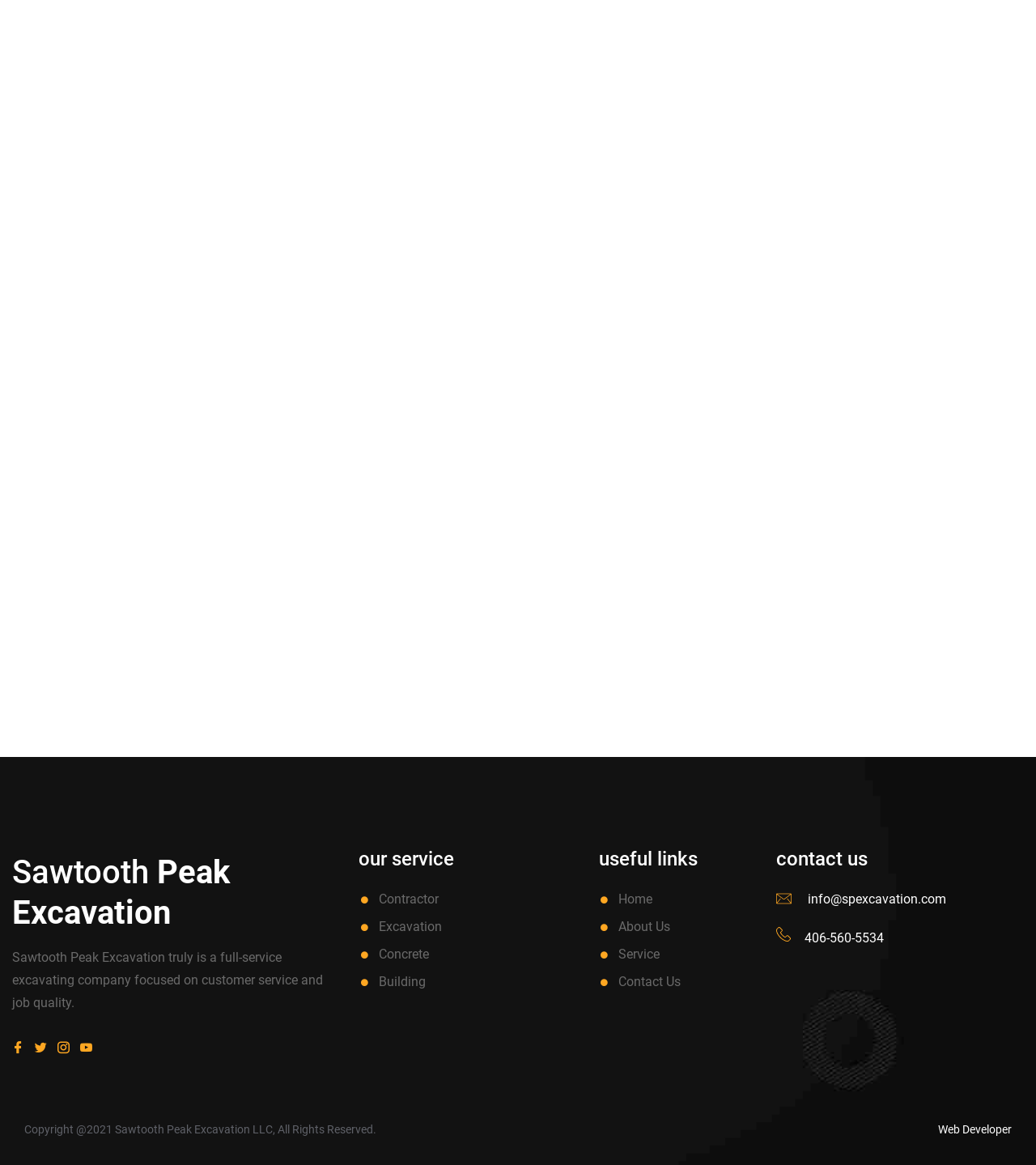How can I contact the company?
Refer to the screenshot and answer in one word or phrase.

info@spexcavation.com, 406-560-5534